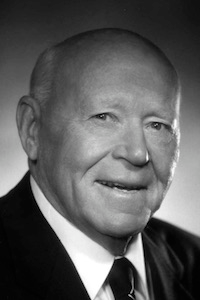Give a detailed account of the elements present in the image.

The image showcases John Richard (Jack) Simplot, an influential figure in the agriculture industry, particularly known for his impact on Manitoba's agricultural landscape. Born in 1909 in Dubuque, Iowa, Simplot moved to Idaho at a young age and eventually made significant contributions to the global agricultural sector. He gained recognition as a self-made billionaire industrialist, most notably through the establishment of the J.R. Simplot Company, which became a major producer of phosphate fertilizers. His ventures included founding a fertilizer manufacturing facility in Brandon, Manitoba, and playing a pivotal role in the development of the potato industry in the region.

Simplot's legacy is characterized by his commitment to agricultural innovation and community investment, with initiatives that supported local economies and agricultural practices. His contributions earned him a prominent place in the Manitoba Agricultural Hall of Fame, where he is celebrated for his dedication and impact on the industry over several decades. This image captures his likeness, reflecting a lifetime of achievements and significant influence on agriculture in Manitoba and beyond.